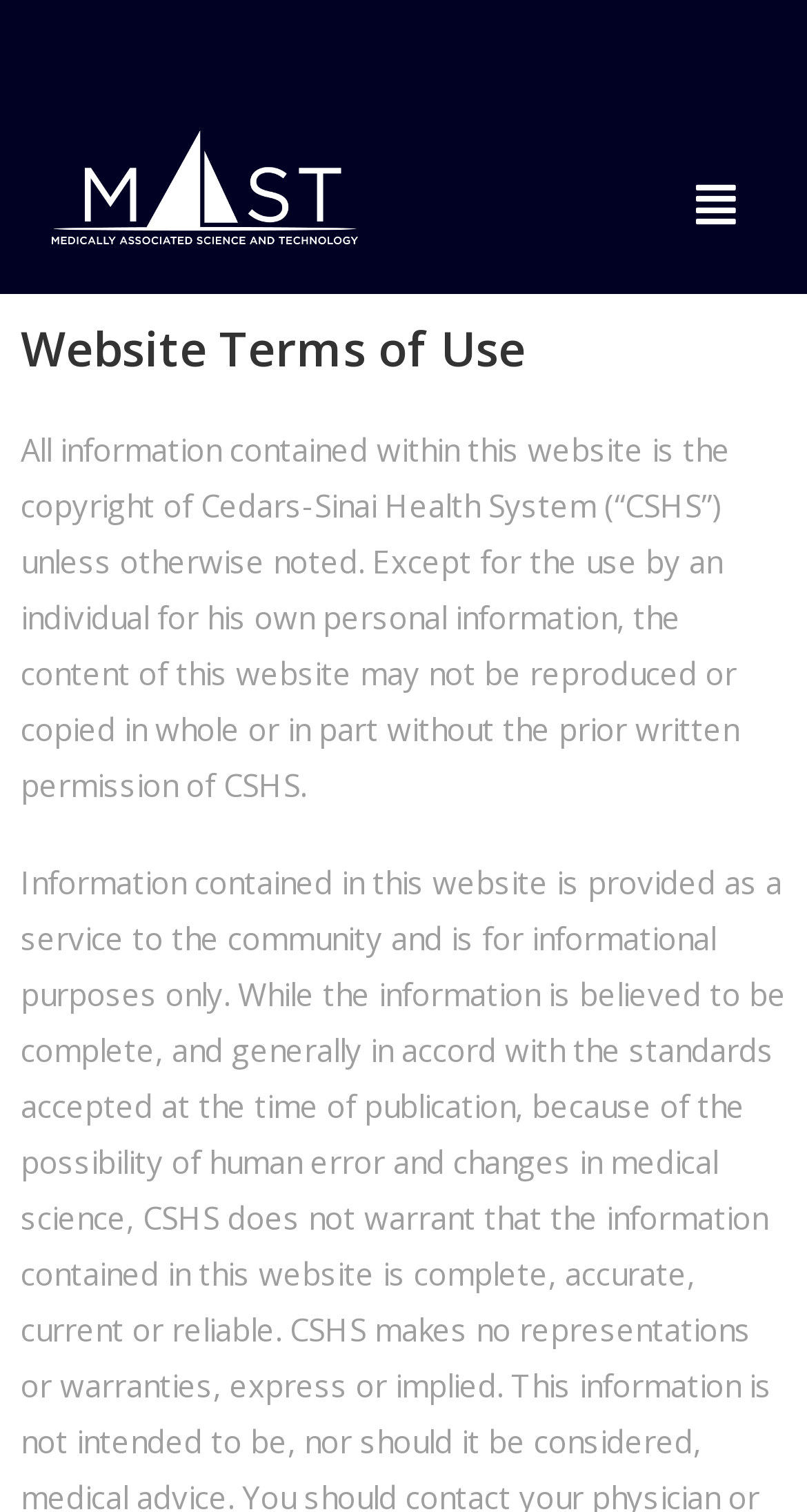What is the copyright holder of the website content?
Respond with a short answer, either a single word or a phrase, based on the image.

Cedars-Sinai Health System